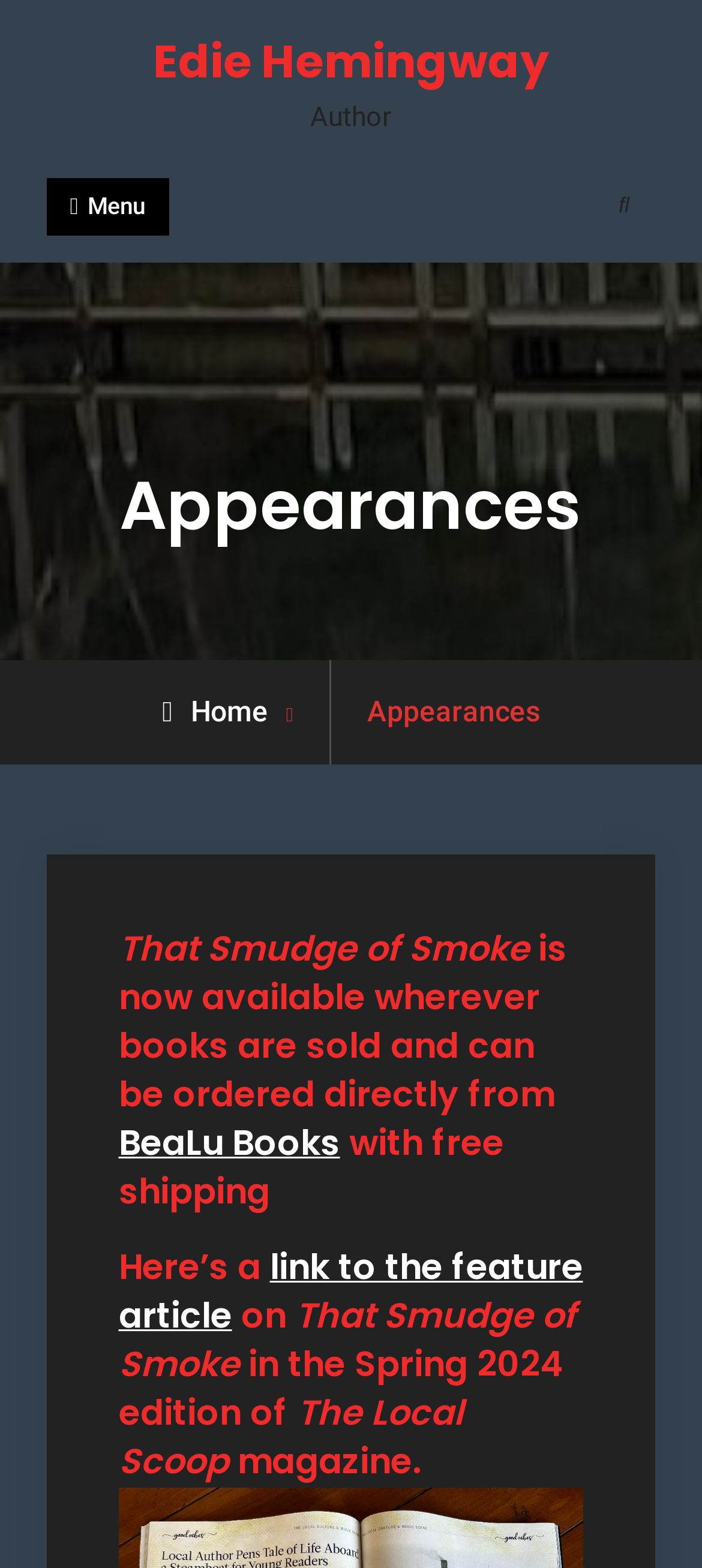Give a complete and precise description of the webpage's appearance.

The webpage is about Edie Hemingway's appearances, with a prominent link to her name at the top center of the page. Below this, there is a static text "Author" positioned slightly to the right. On the top left, there is a menu button with an icon, and on the top right, a search link with a magnifying glass icon. 

A heading "Appearances" is located near the top of the page, spanning almost the entire width. Below this, there is a breadcrumbs section that takes up the full width of the page, containing a link to "Home" on the left and a static text "Appearances" on the right.

The main content of the page is a heading that announces the availability of "That Smudge of Smoke" wherever books are sold, and can be ordered directly from BeaLu Books with free shipping. This heading is positioned in the middle of the page. Within this heading, there are two links: one to BeaLu Books, located on the left, and another to a feature article, positioned below the first link.